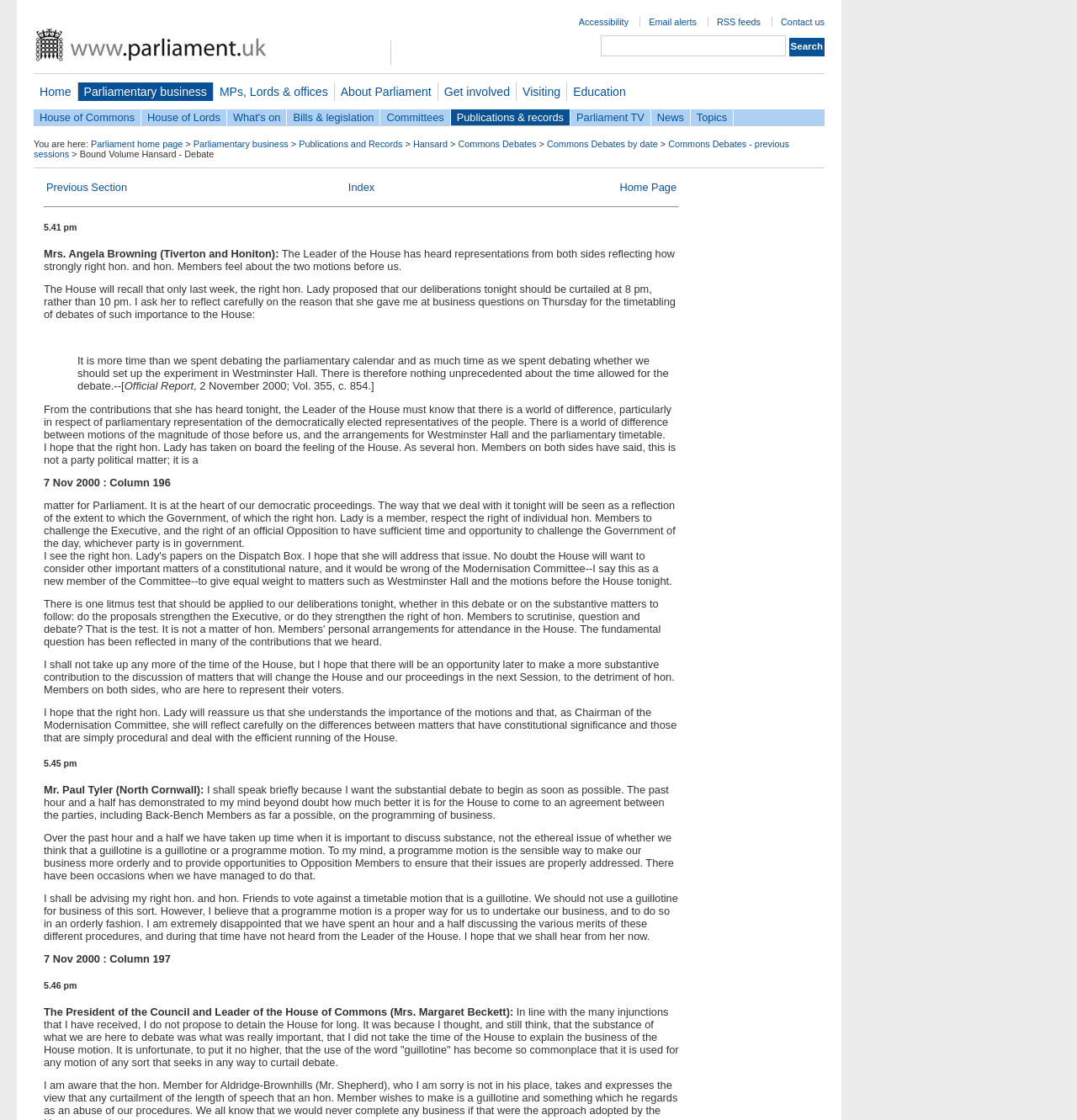Identify and provide the bounding box coordinates of the UI element described: "Bills & legislation". The coordinates should be formatted as [left, top, right, bottom], with each number being a float between 0 and 1.

[0.267, 0.097, 0.353, 0.112]